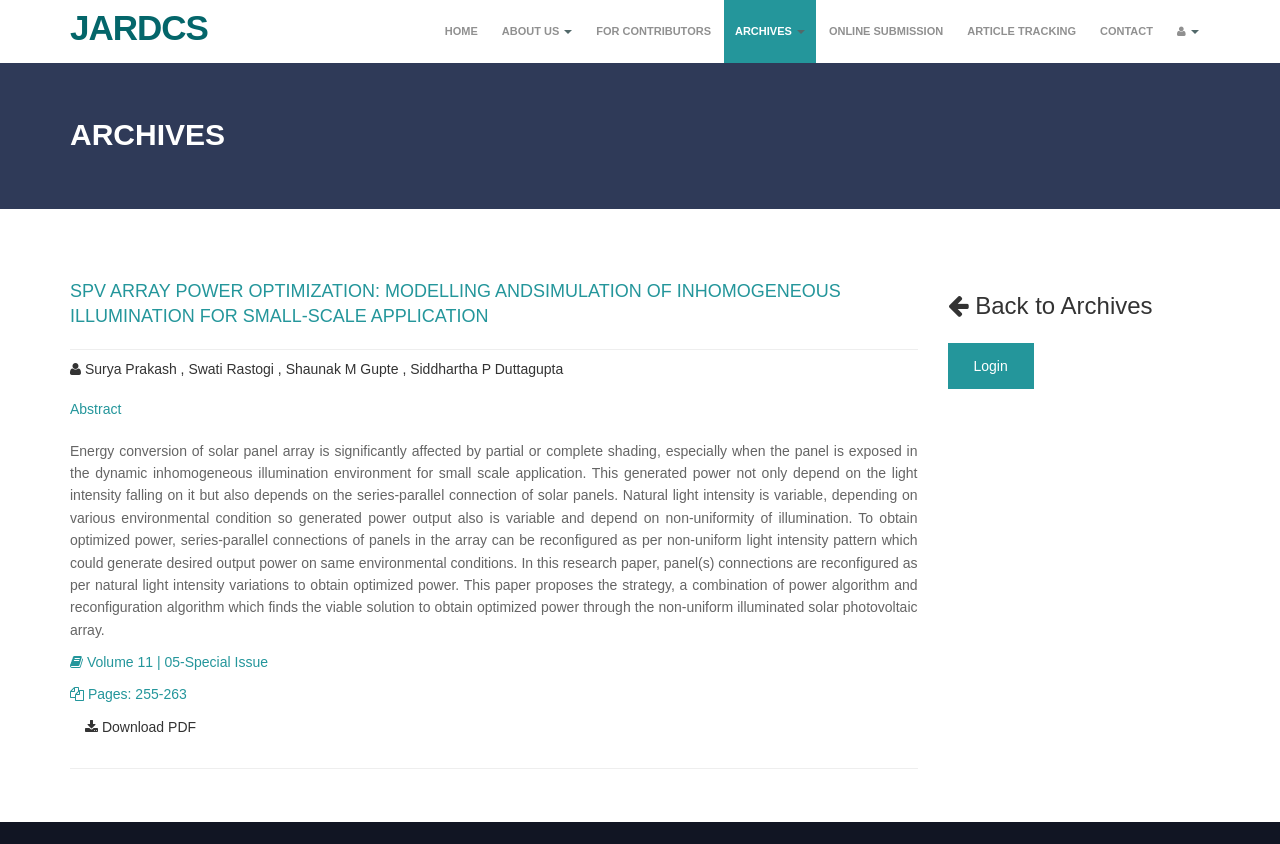Could you specify the bounding box coordinates for the clickable section to complete the following instruction: "Go to JARDCS"?

[0.043, 0.012, 0.162, 0.036]